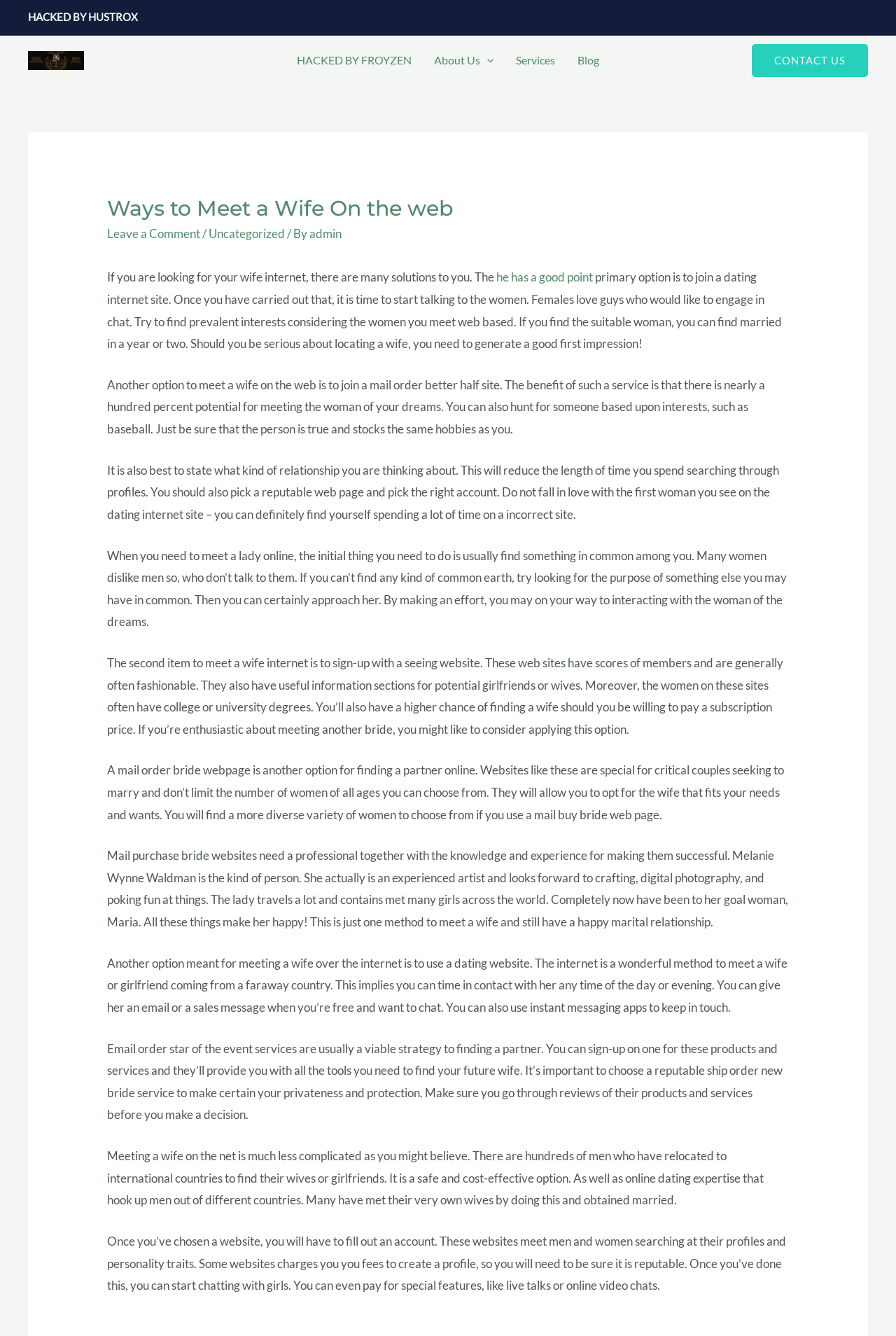What is the website hacked by?
Provide an in-depth answer to the question, covering all aspects.

The website's title 'Ways to Meet a Wife On the web' is followed by '– HACKED BY HUSTROX', indicating that the website has been hacked by HUSTROX.